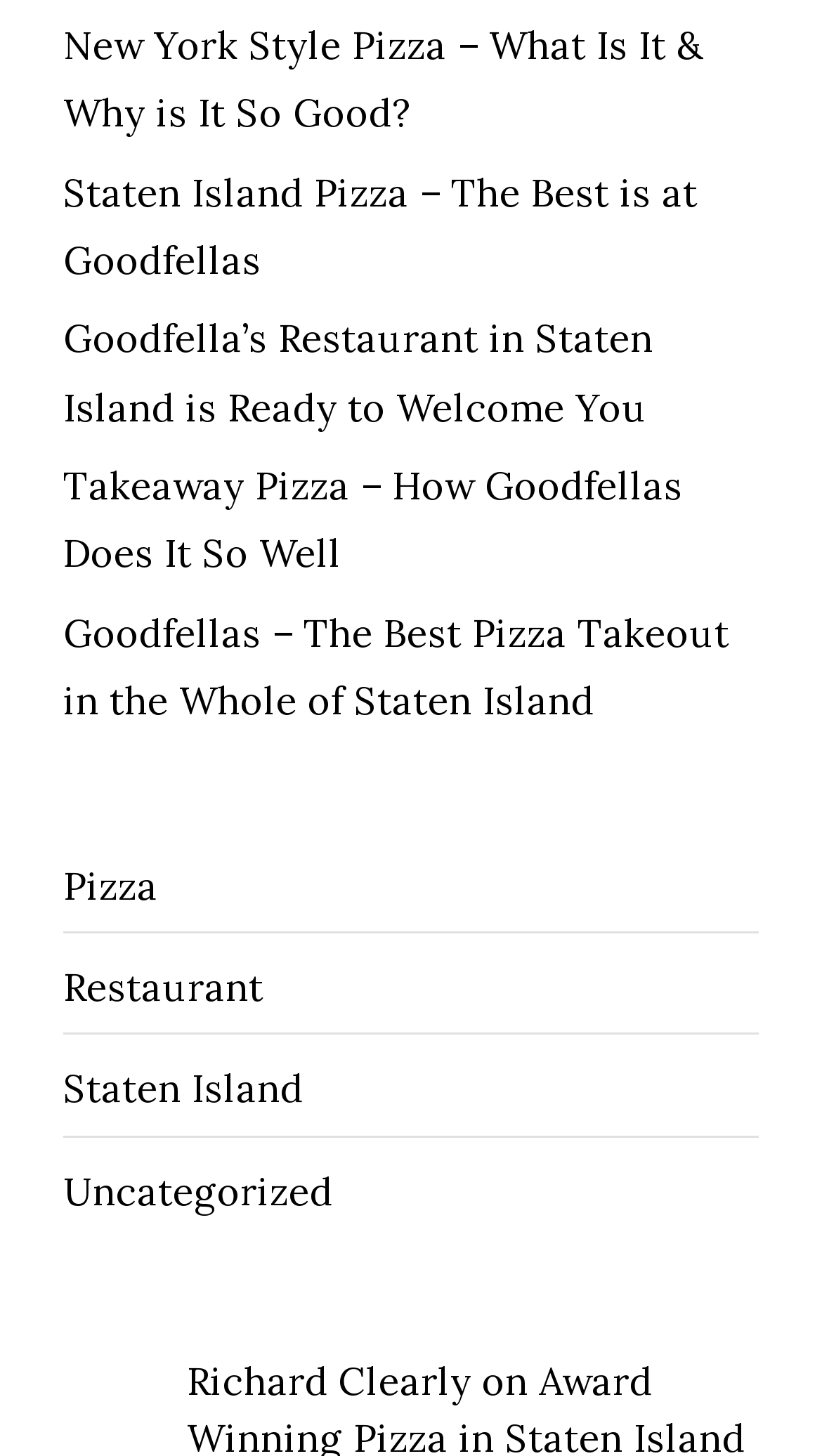Pinpoint the bounding box coordinates of the clickable area needed to execute the instruction: "Click on the link to learn about New York Style Pizza". The coordinates should be specified as four float numbers between 0 and 1, i.e., [left, top, right, bottom].

[0.077, 0.014, 0.856, 0.094]